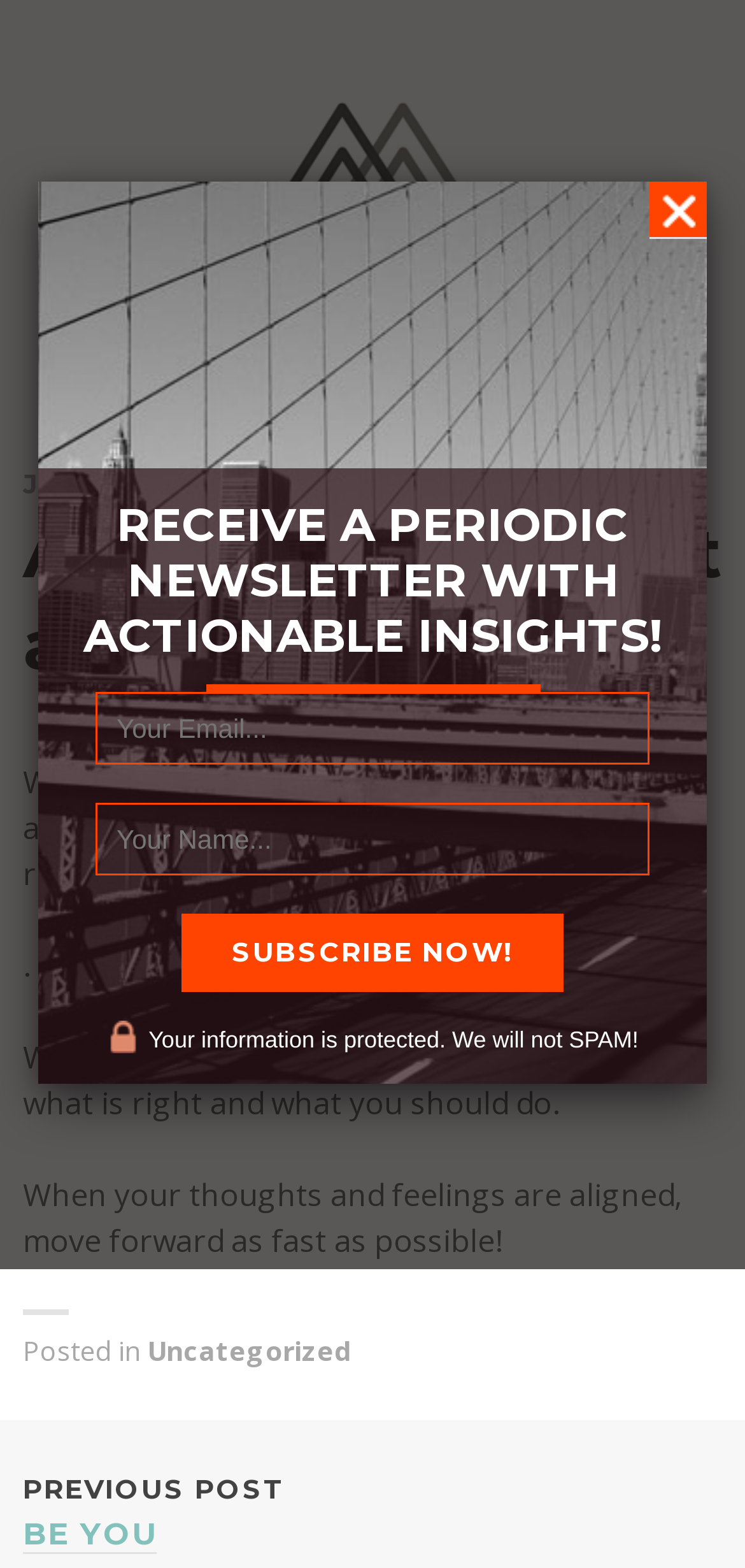Find the bounding box coordinates of the area to click in order to follow the instruction: "Click the Mareo McCracken link".

[0.031, 0.217, 0.751, 0.262]